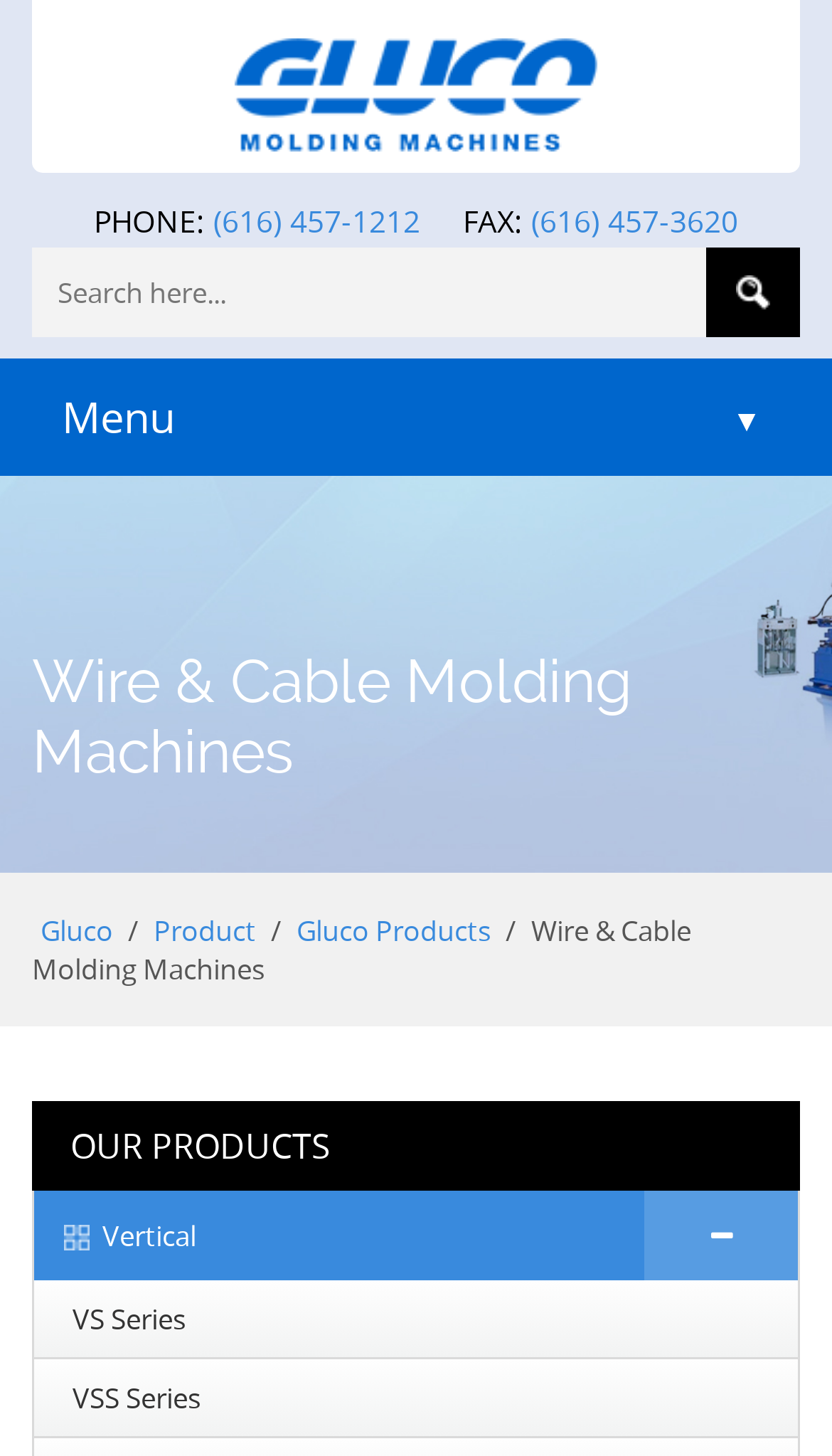Kindly determine the bounding box coordinates for the area that needs to be clicked to execute this instruction: "Contact Gluco".

[0.038, 0.664, 0.962, 0.723]